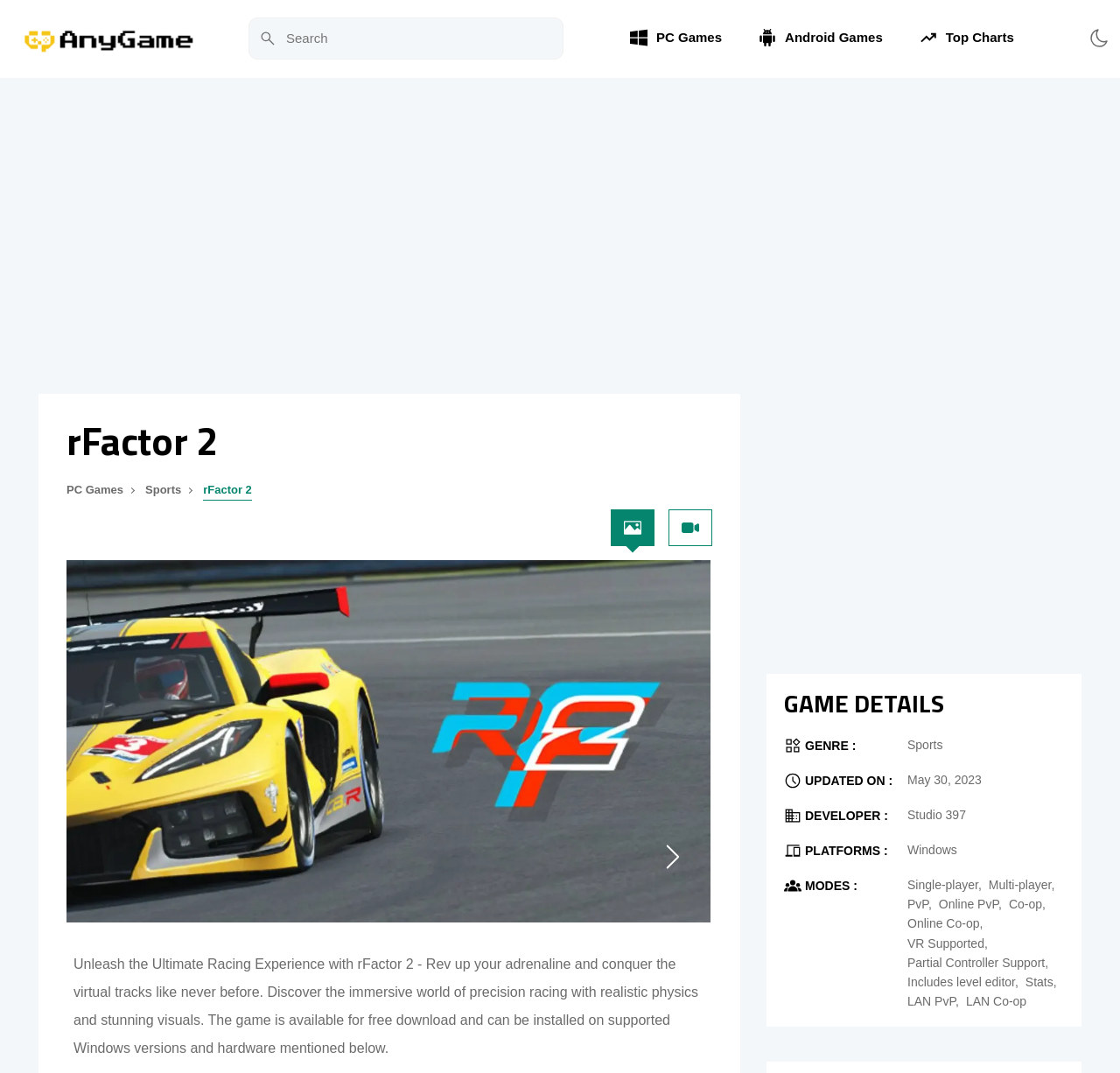Using floating point numbers between 0 and 1, provide the bounding box coordinates in the format (top-left x, top-left y, bottom-right x, bottom-right y). Locate the UI element described here: Co-op

[0.901, 0.835, 0.934, 0.85]